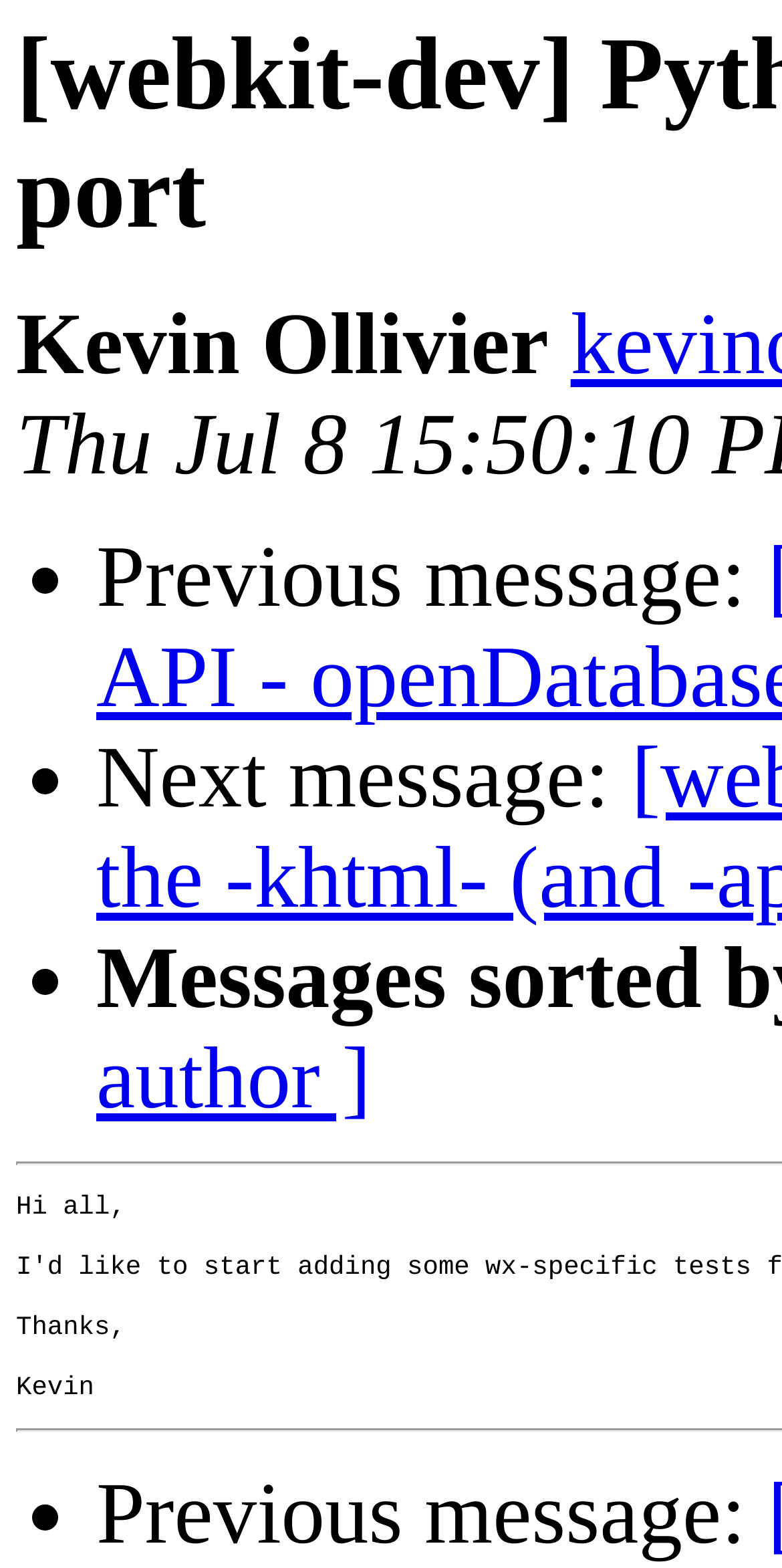Extract the primary header of the webpage and generate its text.

[webkit-dev] Python-based unit tests for wx port